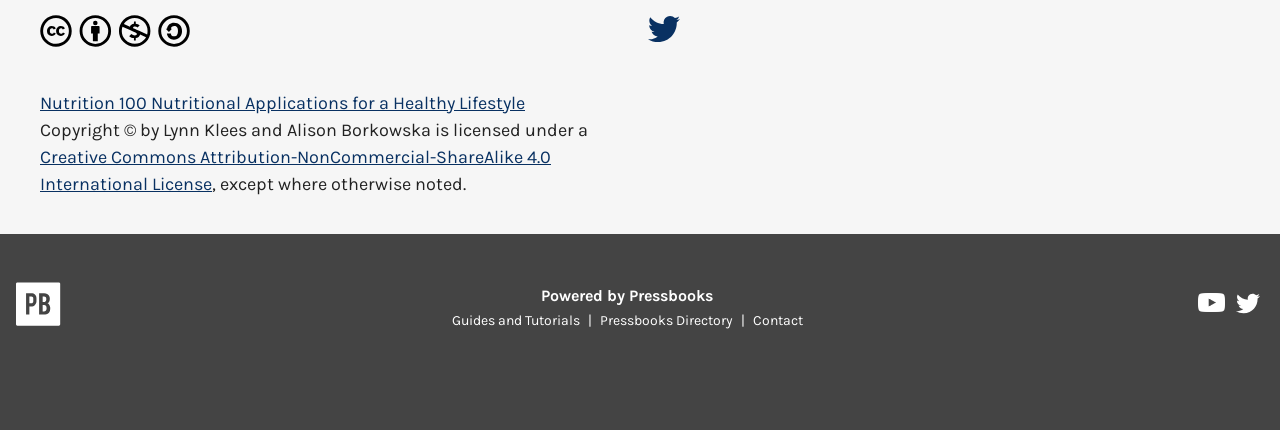Locate the UI element described by Pressbooks Directory and provide its bounding box coordinates. Use the format (top-left x, top-left y, bottom-right x, bottom-right y) with all values as floating point numbers between 0 and 1.

[0.462, 0.725, 0.579, 0.764]